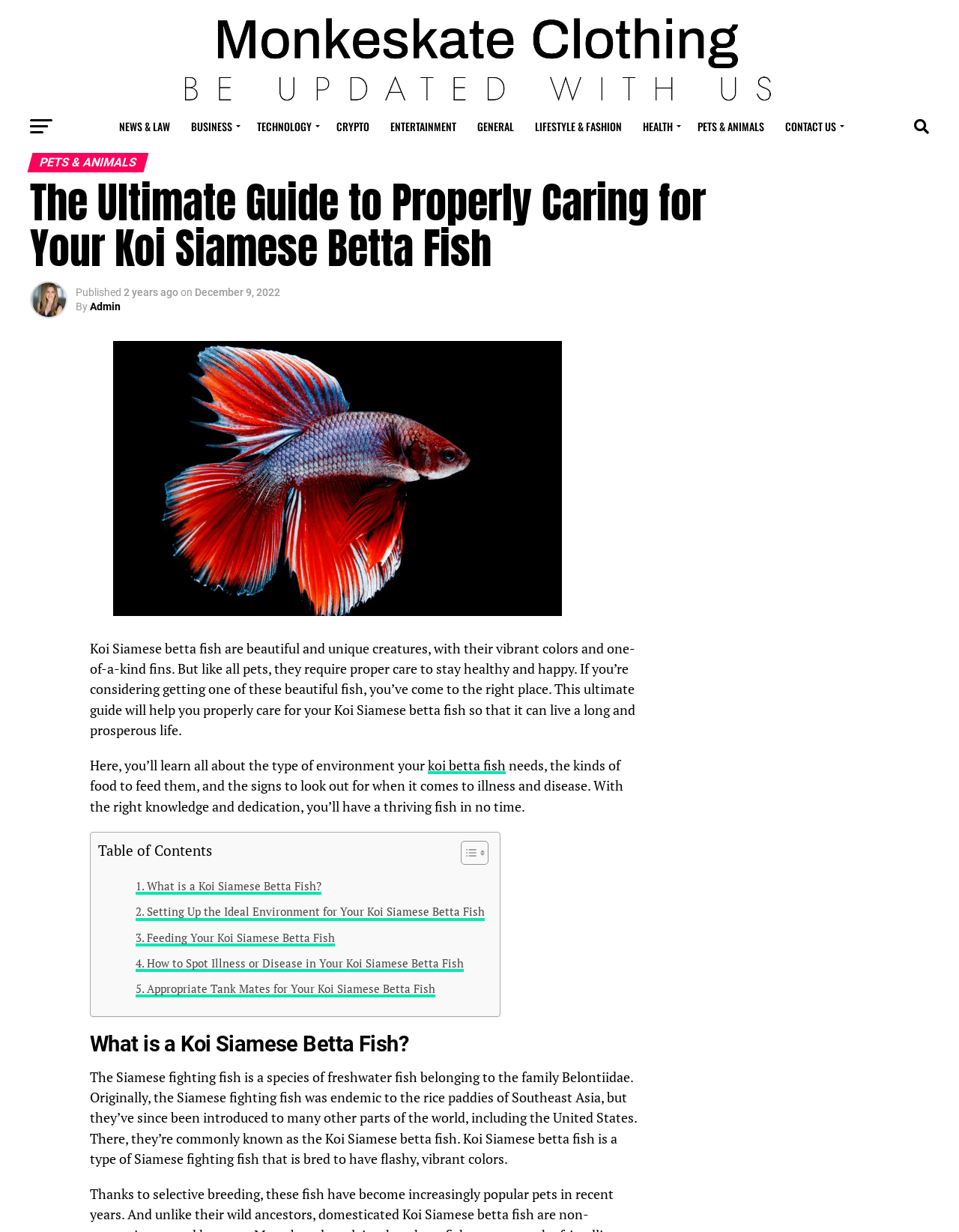Determine the bounding box coordinates of the clickable area required to perform the following instruction: "Read the article about 'The Ultimate Guide to Properly Caring for Your Koi Siamese Betta Fish'". The coordinates should be represented as four float numbers between 0 and 1: [left, top, right, bottom].

[0.031, 0.146, 0.781, 0.221]